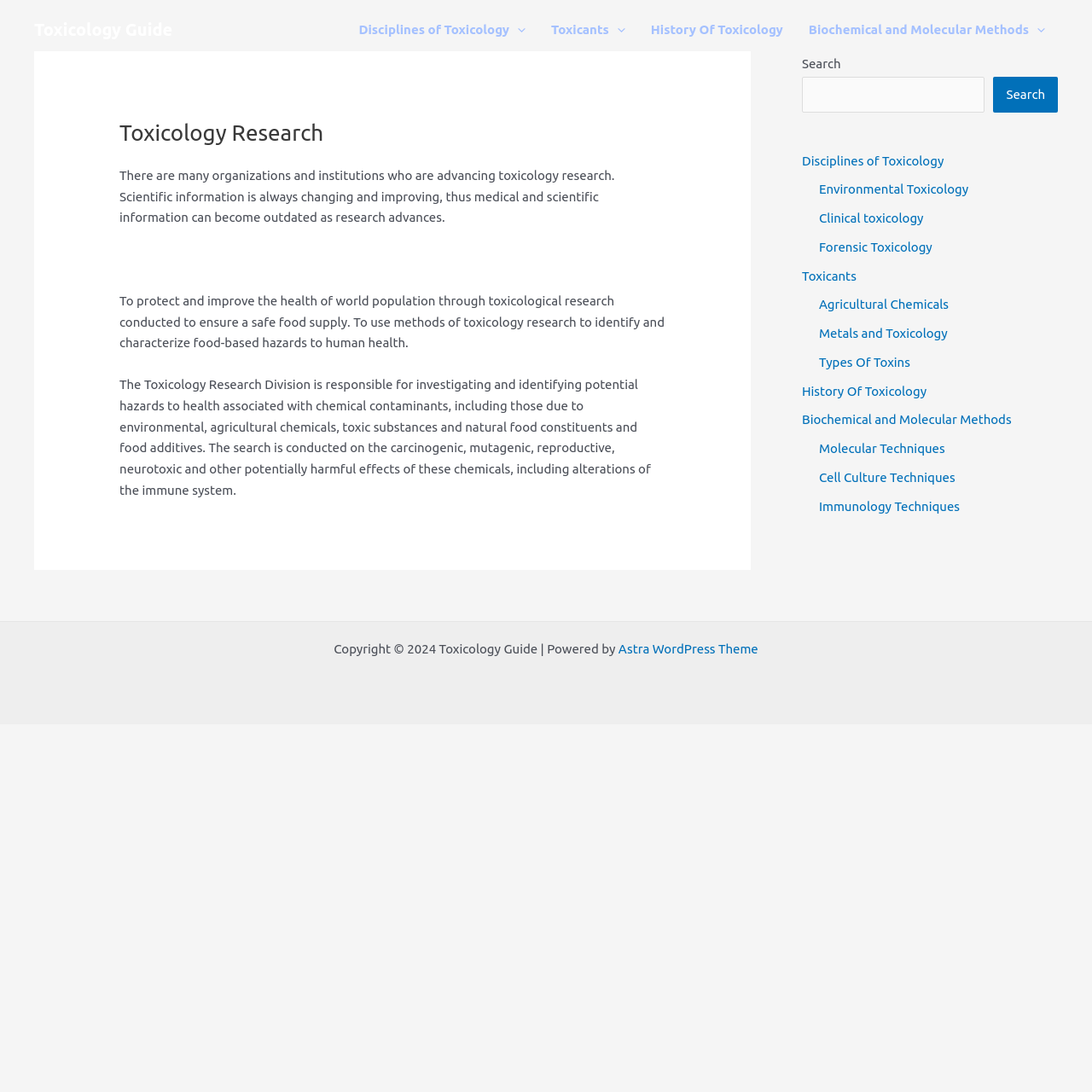Please find the bounding box coordinates (top-left x, top-left y, bottom-right x, bottom-right y) in the screenshot for the UI element described as follows: parent_node: Toxicants aria-label="Menu Toggle"

[0.558, 0.0, 0.573, 0.055]